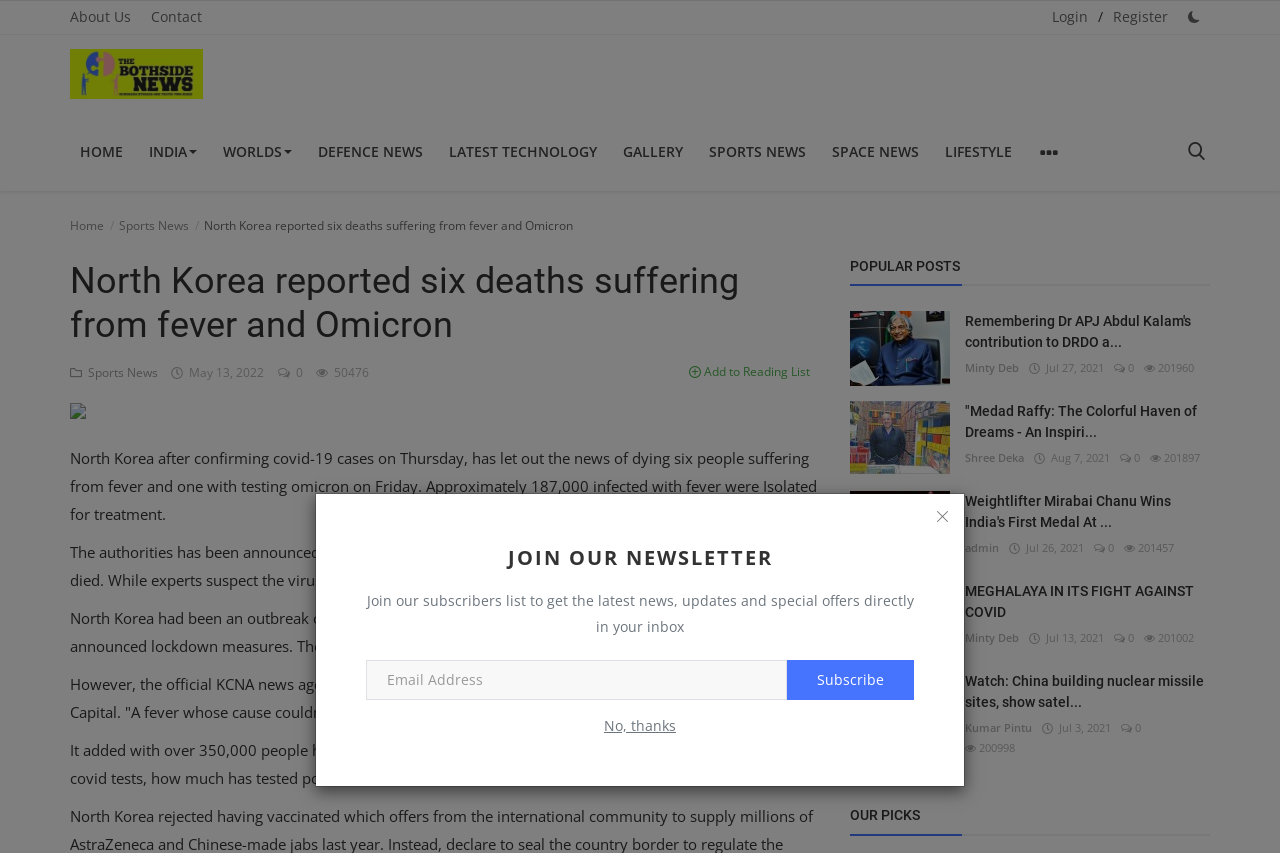What is the name of the news agency mentioned in the article?
Please use the visual content to give a single word or phrase answer.

KCNA